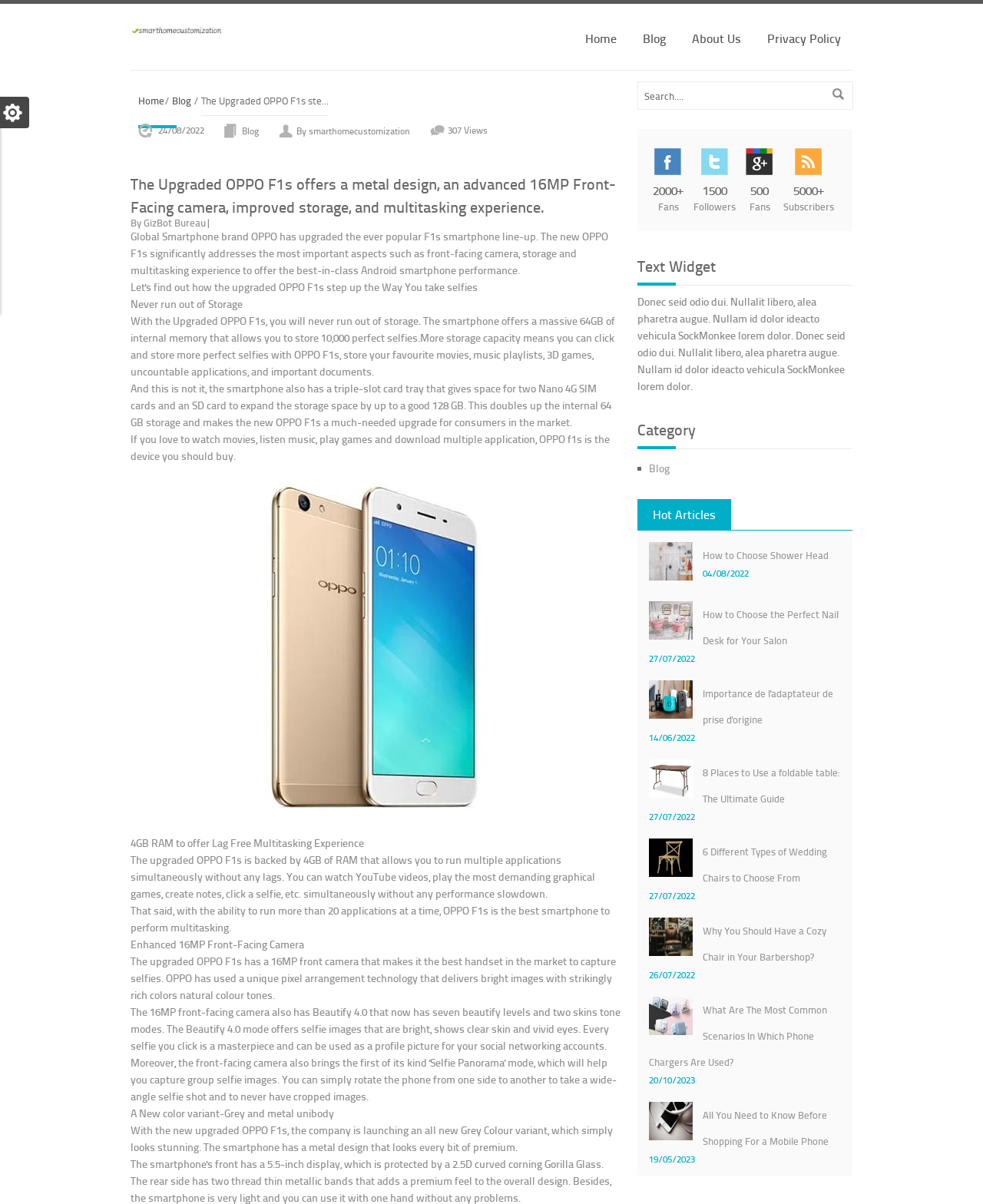What is the resolution of the front-facing camera of the OPPO F1s?
Using the image, answer in one word or phrase.

16MP